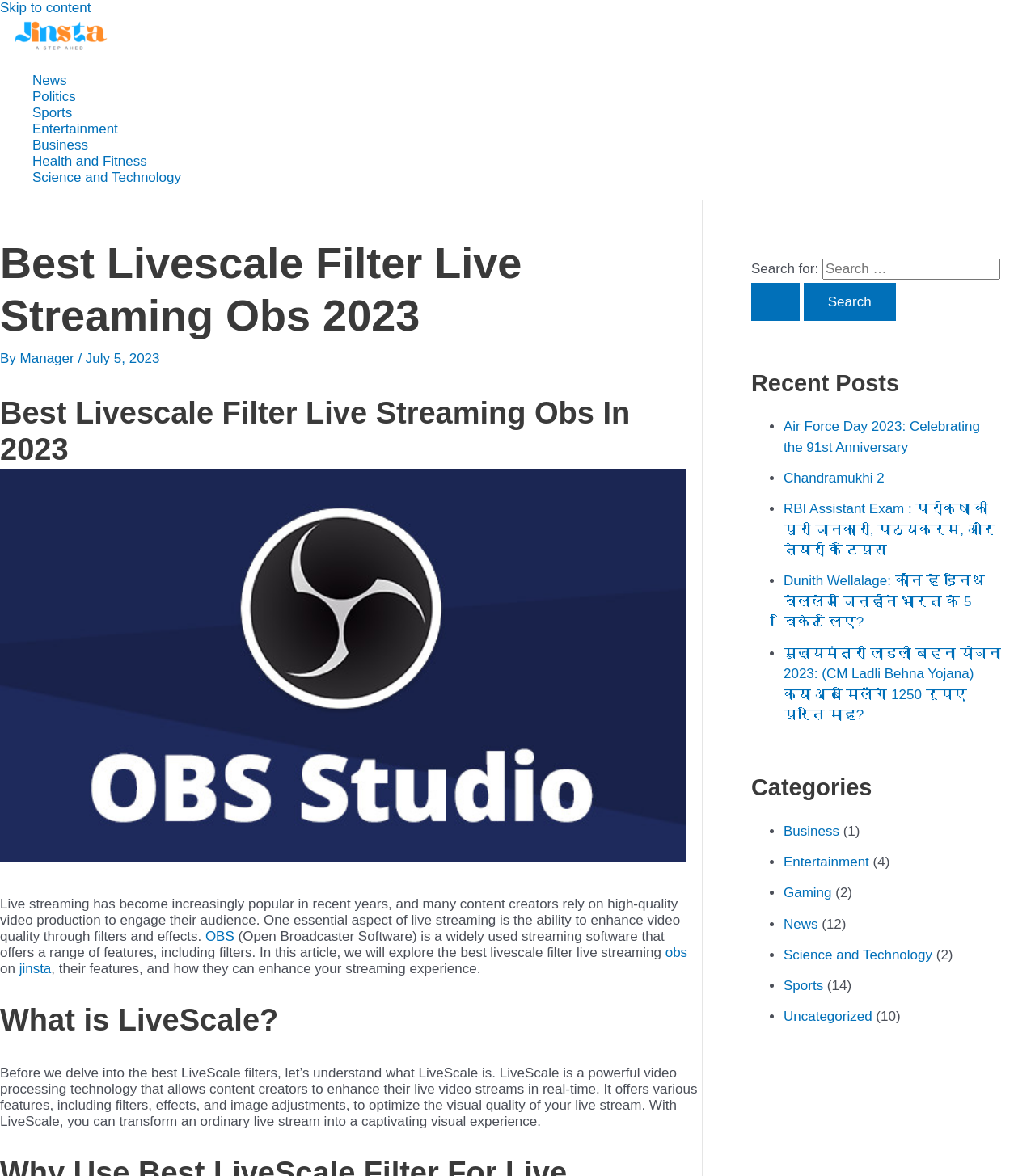Determine the bounding box coordinates for the element that should be clicked to follow this instruction: "Read the recent post about Air Force Day 2023". The coordinates should be given as four float numbers between 0 and 1, in the format [left, top, right, bottom].

[0.757, 0.356, 0.947, 0.387]